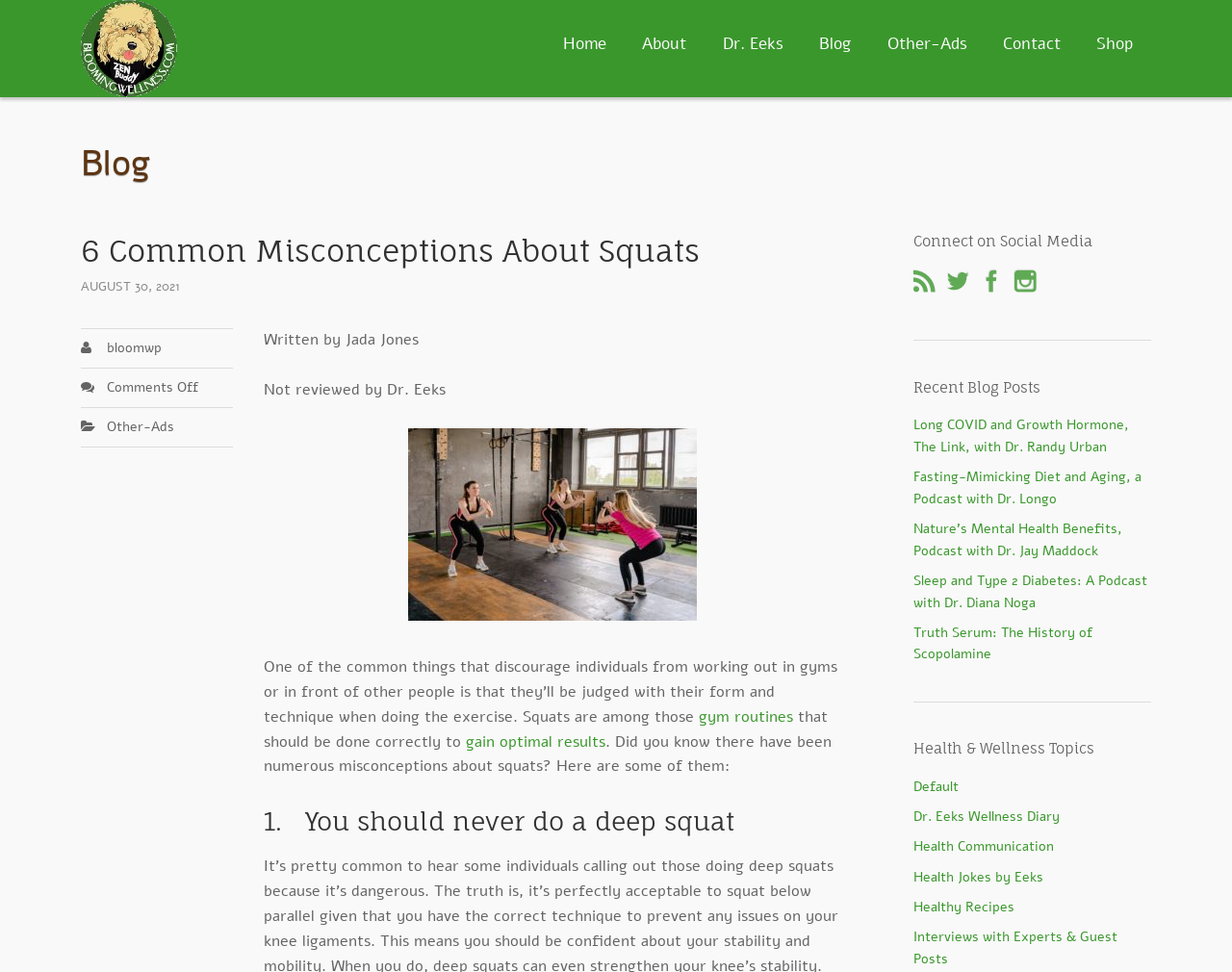Could you provide the bounding box coordinates for the portion of the screen to click to complete this instruction: "read about Dr. Eeks"?

[0.572, 0.0, 0.65, 0.091]